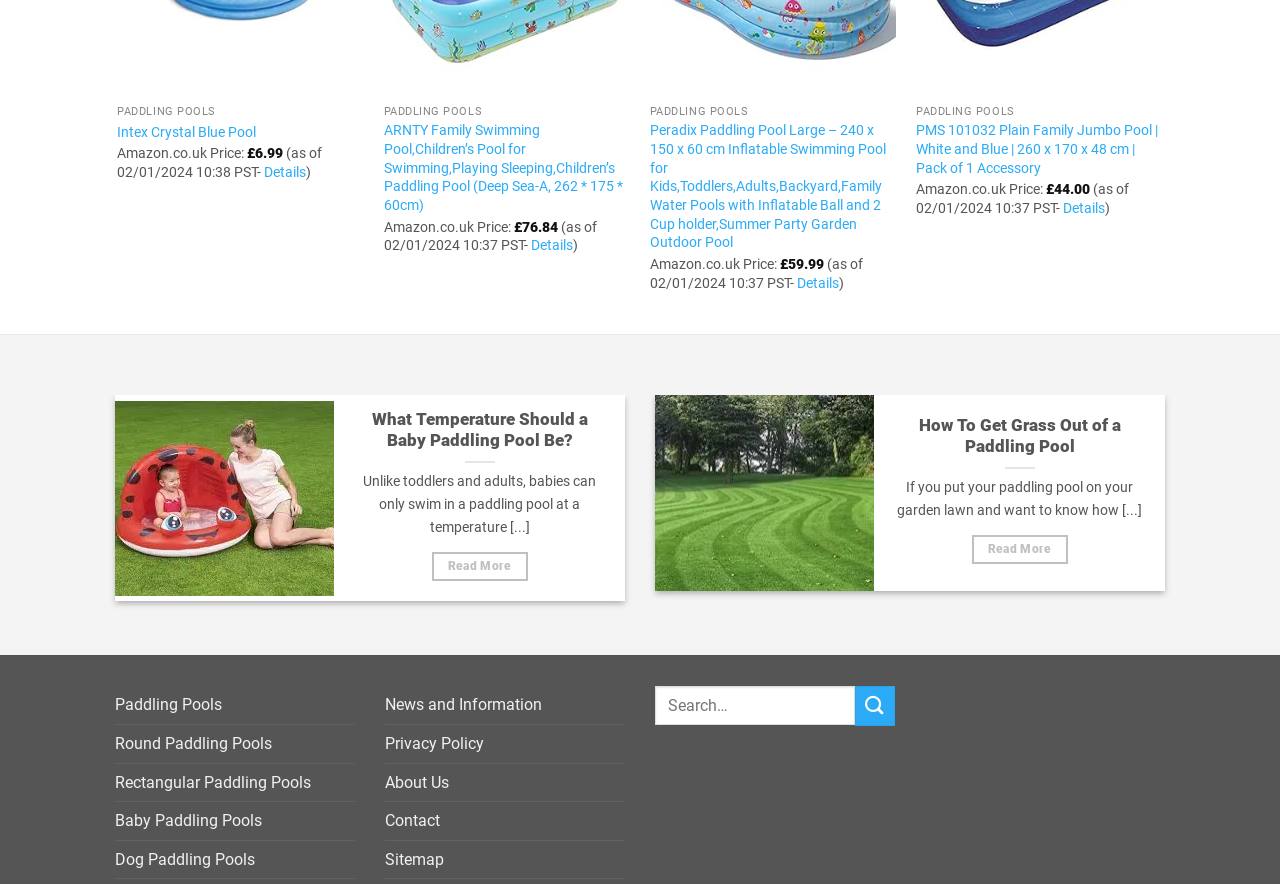Determine the bounding box for the UI element described here: "Intex Crystal Blue Pool".

[0.092, 0.14, 0.2, 0.161]